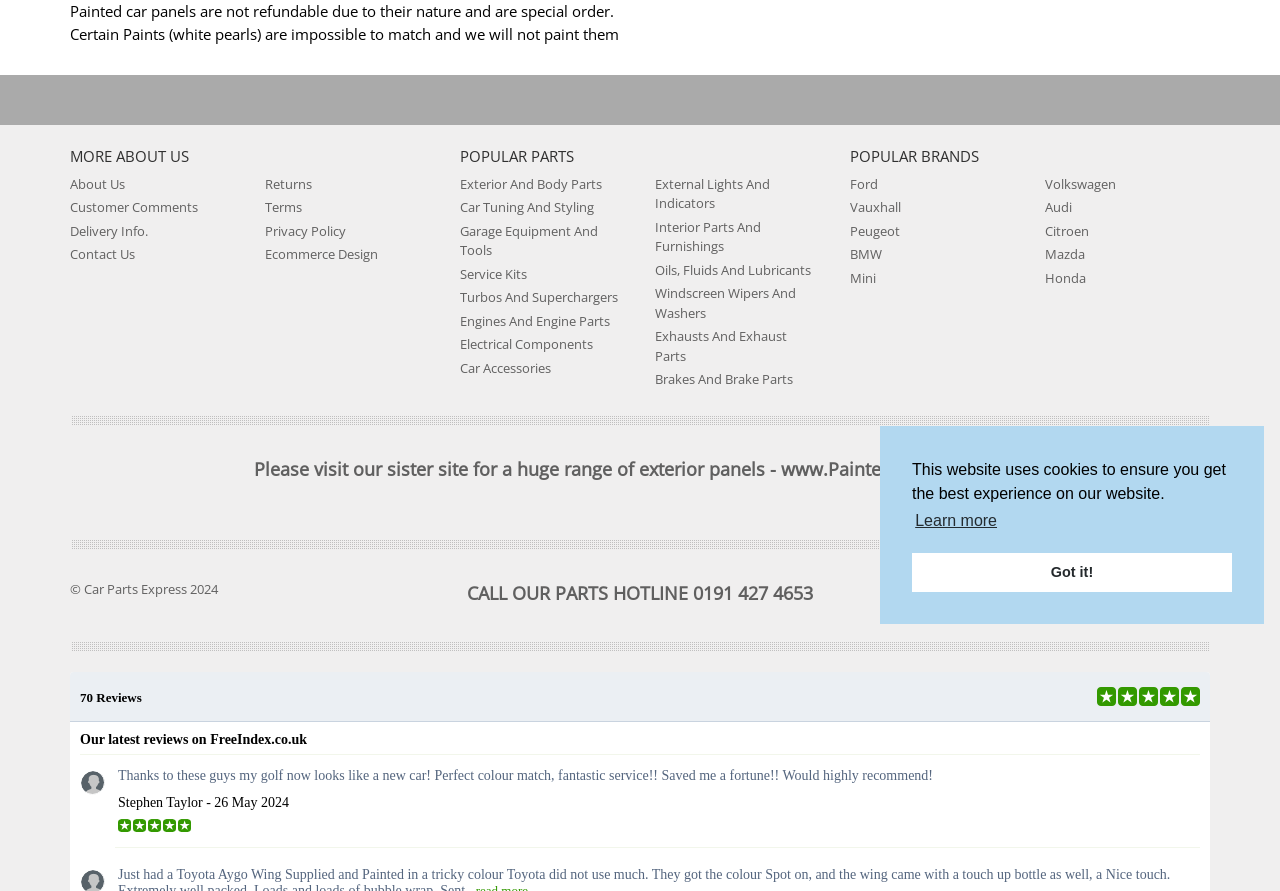Using the description "Turbos And Superchargers", locate and provide the bounding box of the UI element.

[0.359, 0.323, 0.483, 0.344]